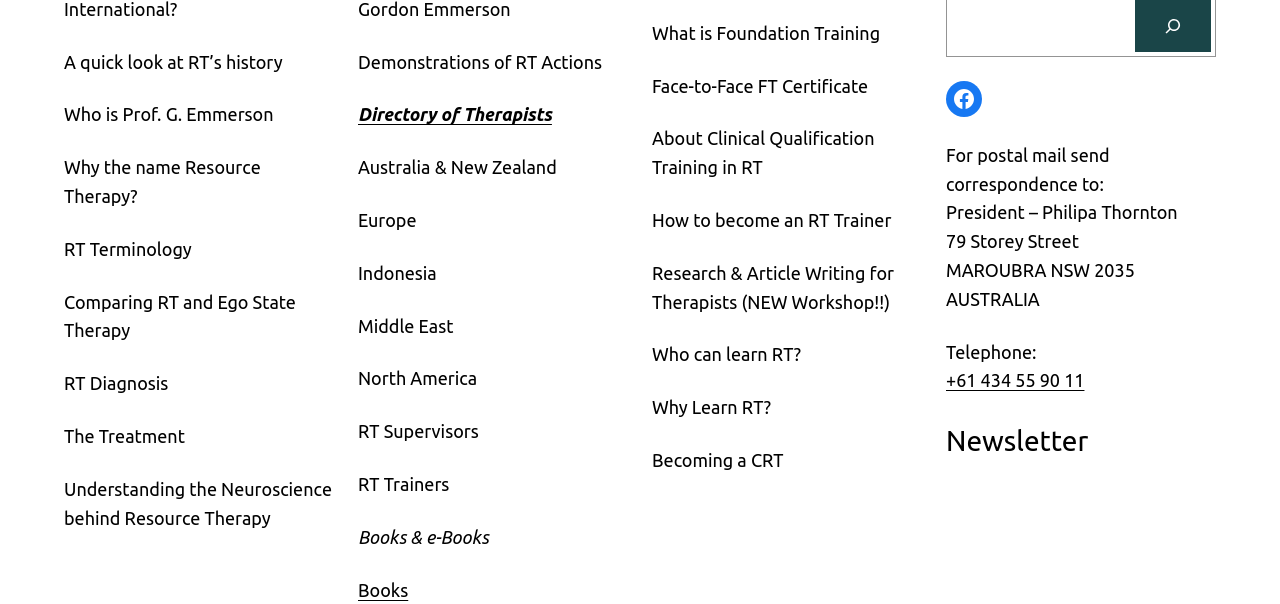Please determine the bounding box coordinates for the element that should be clicked to follow these instructions: "Contact the president".

[0.739, 0.613, 0.847, 0.646]